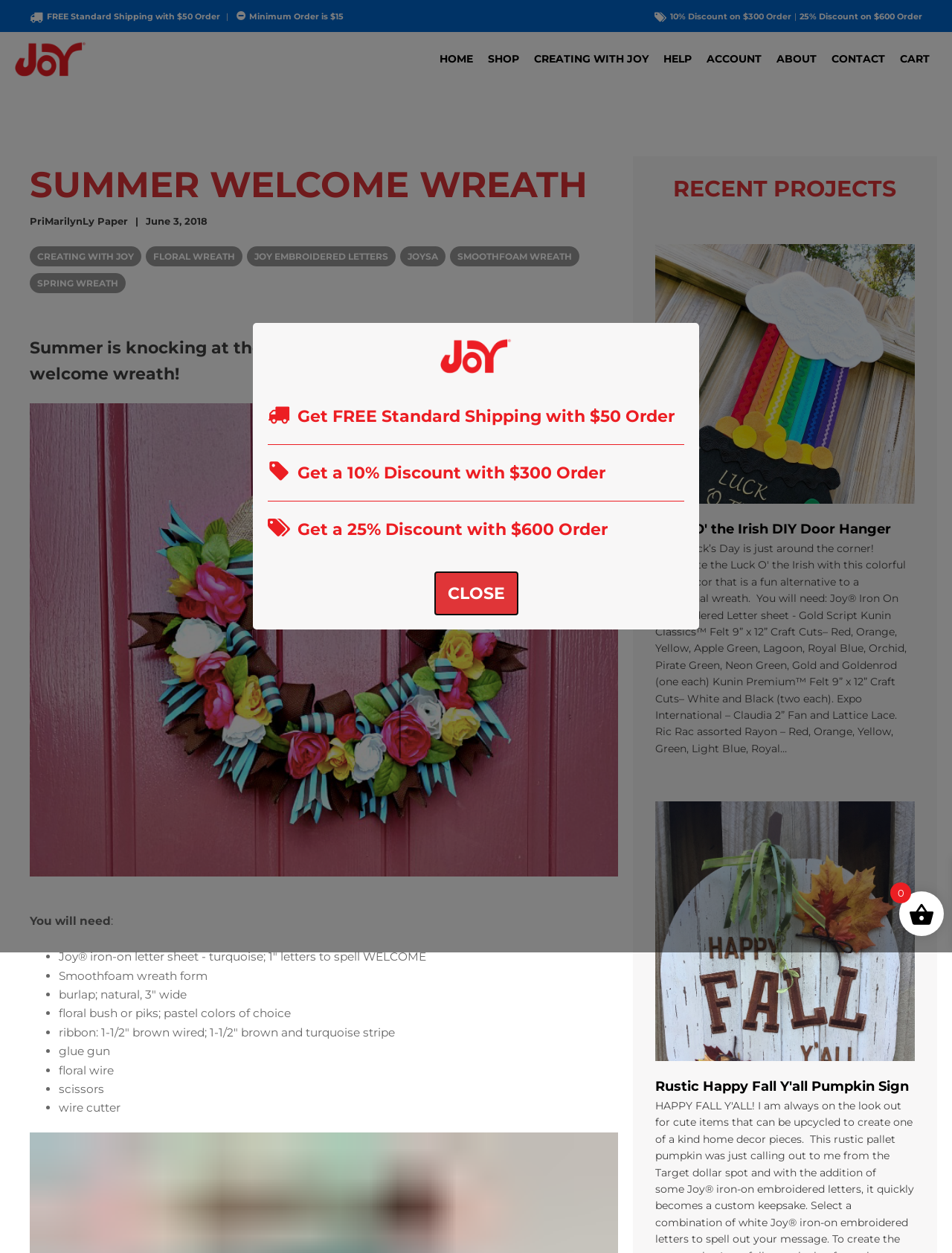What is the name of the wreath described on the webpage?
Use the information from the image to give a detailed answer to the question.

I found this information by looking at the heading 'SUMMER WELCOME WREATH' which is located at the top of the webpage, indicating that the name of the wreath described on the webpage is 'Summer Welcome Wreath'.